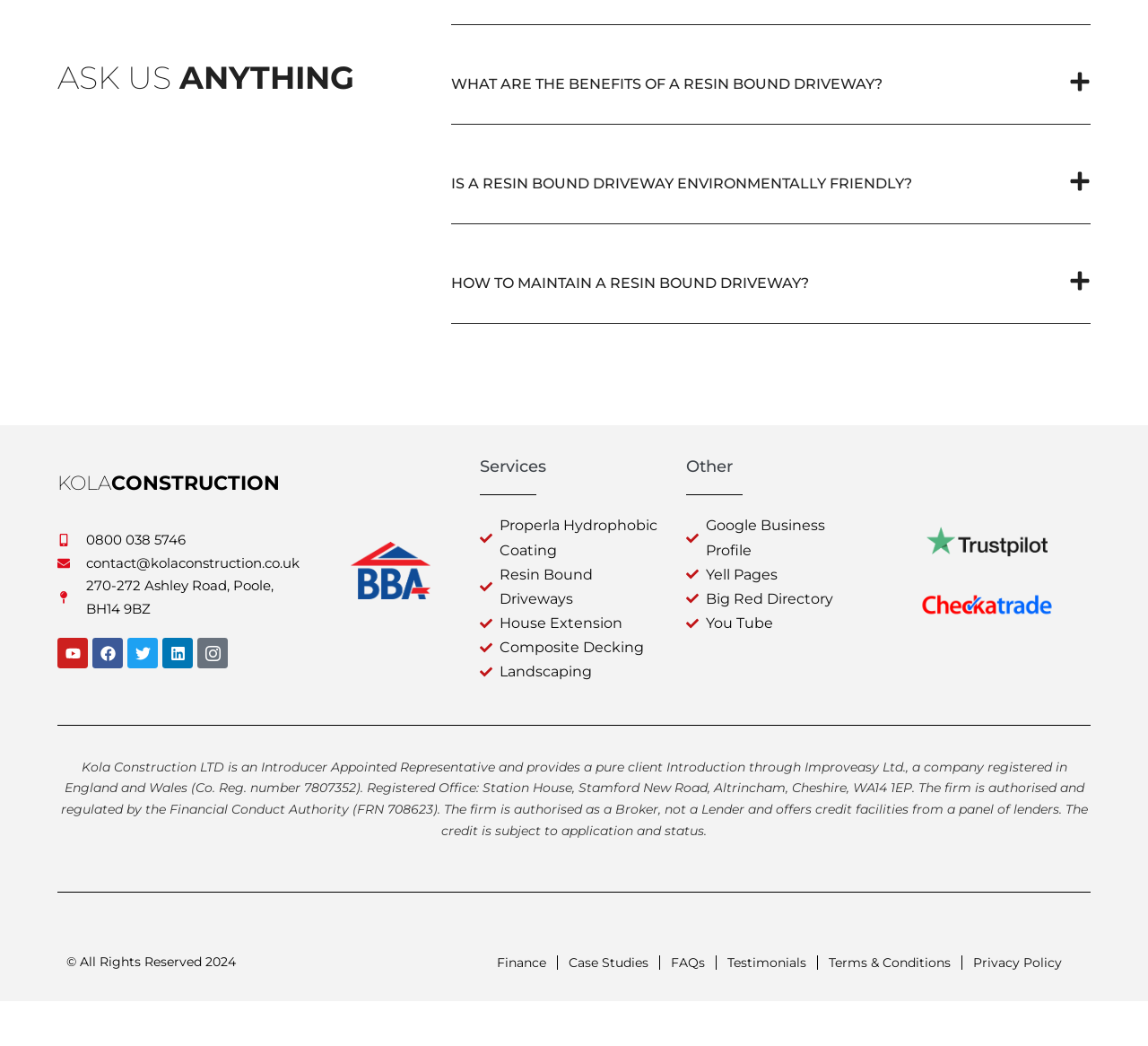Identify the bounding box for the UI element specified in this description: "Case Studies". The coordinates must be four float numbers between 0 and 1, formatted as [left, top, right, bottom].

[0.486, 0.9, 0.574, 0.94]